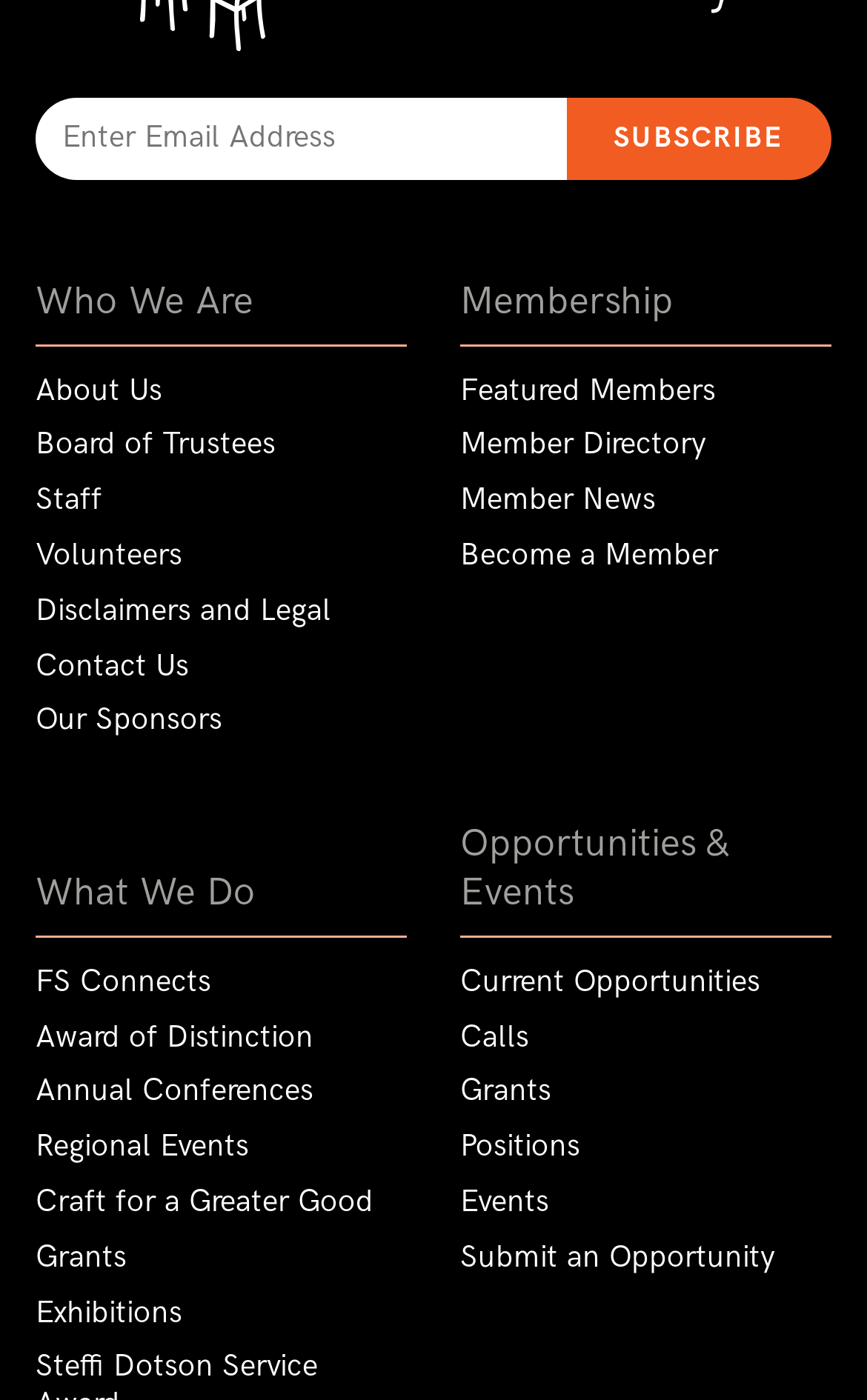Look at the image and answer the question in detail:
How many sections are there on the webpage?

I identified four main sections on the webpage: 'Who We Are', 'Membership', 'What We Do', and 'Opportunities & Events'. Each section has its own heading and links.